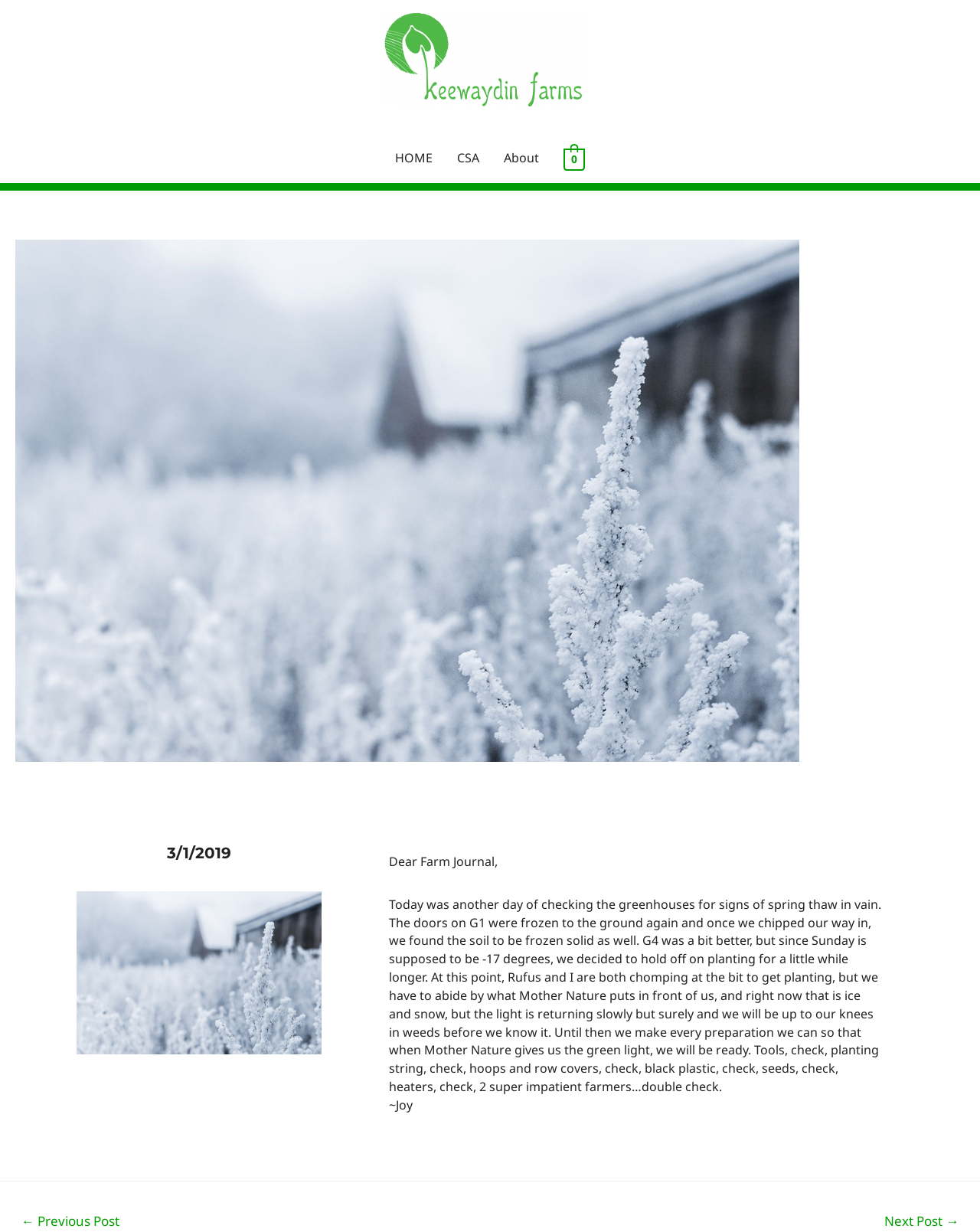Find the bounding box of the UI element described as: "0". The bounding box coordinates should be given as four float values between 0 and 1, i.e., [left, top, right, bottom].

[0.575, 0.122, 0.597, 0.135]